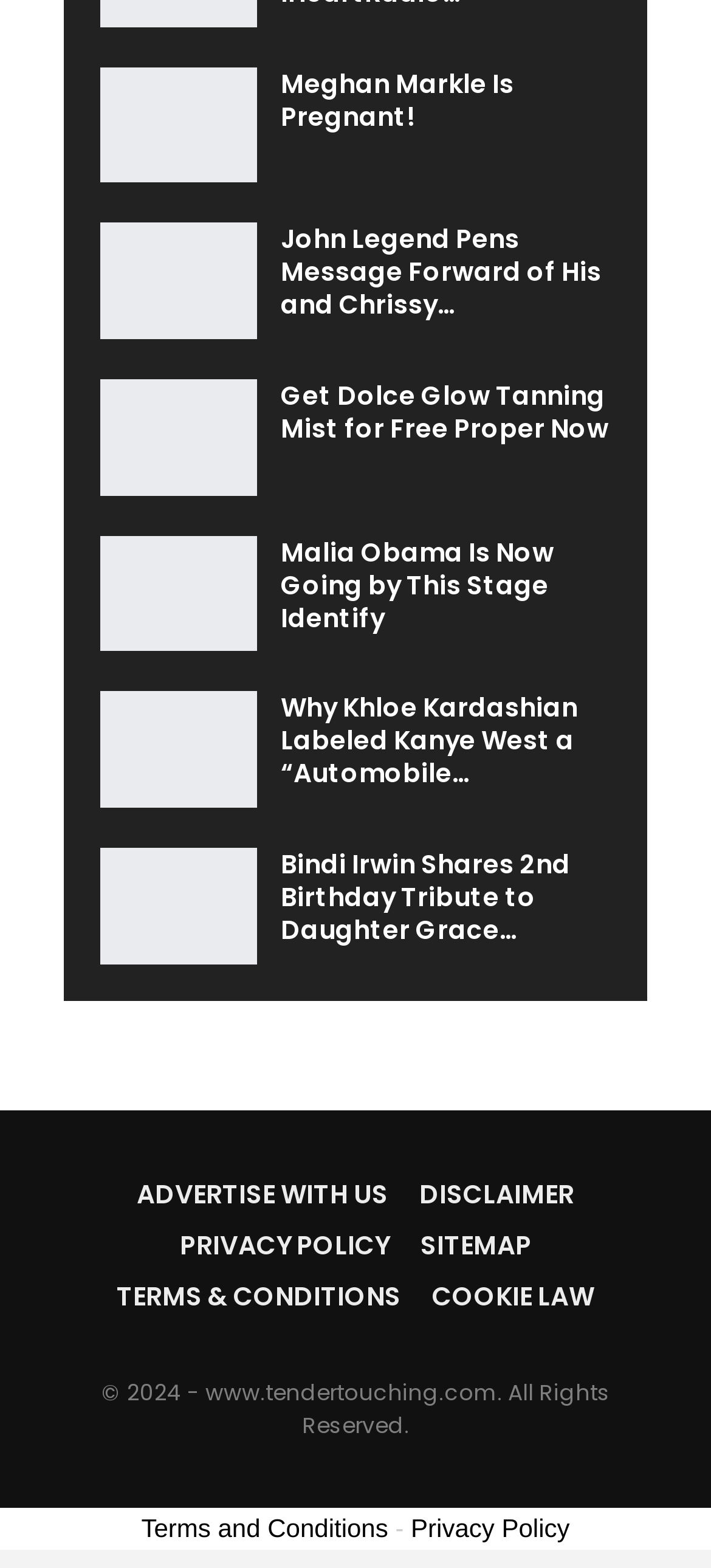Locate the bounding box of the UI element with the following description: "aria-label="Open navigation menu"".

None